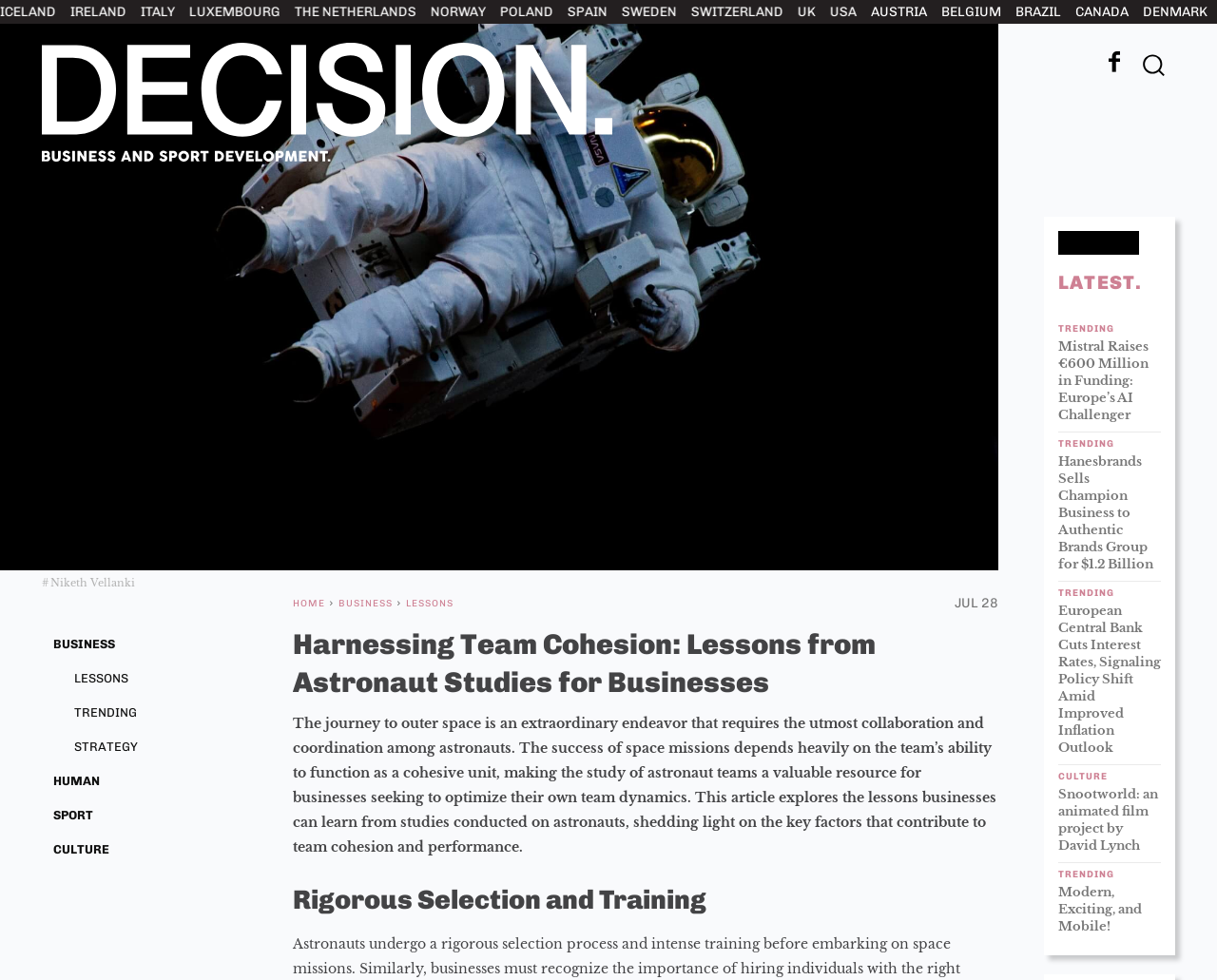What is the date mentioned in the article?
Give a one-word or short phrase answer based on the image.

JUL 28